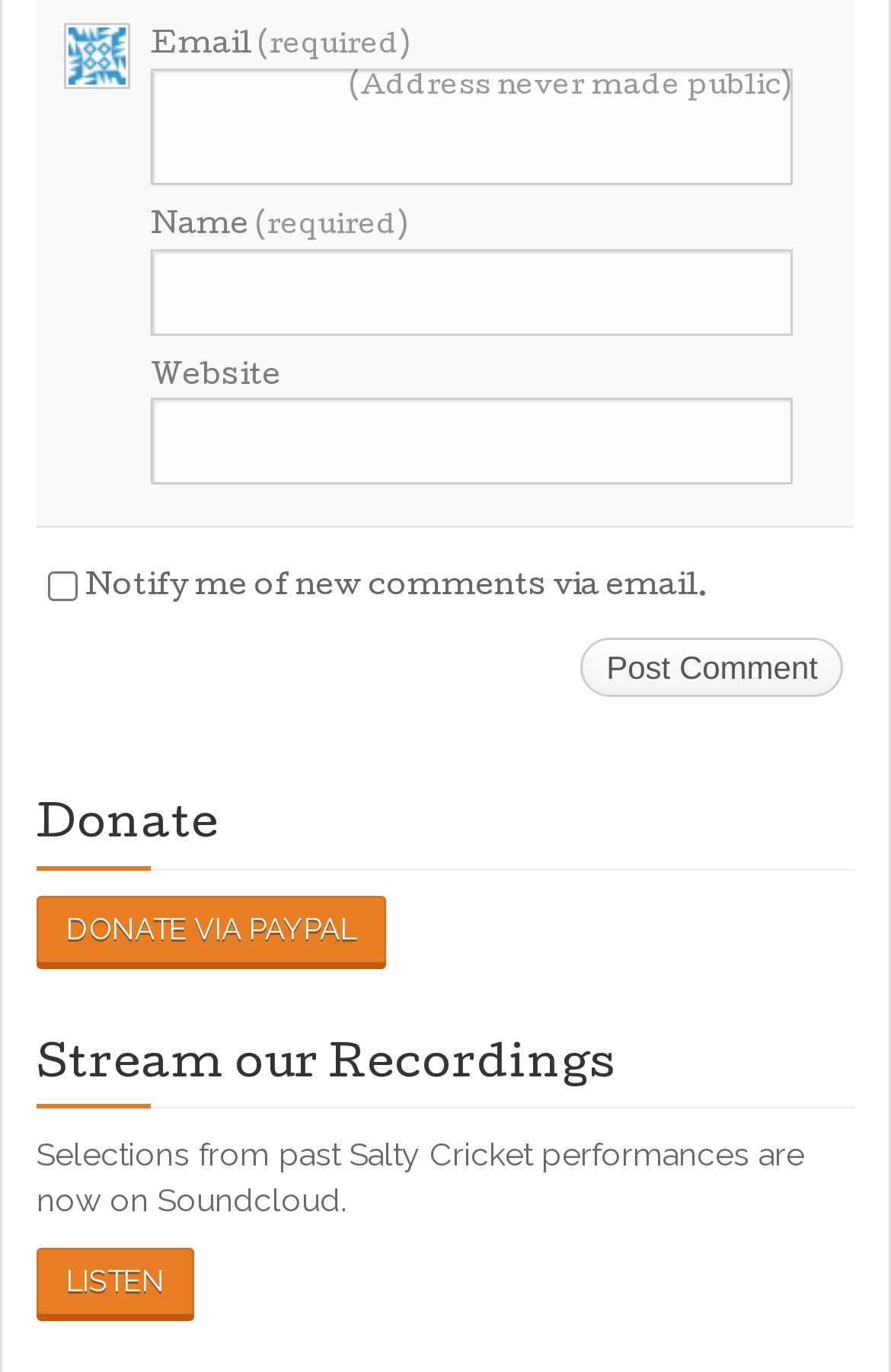Please predict the bounding box coordinates (top-left x, top-left y, bottom-right x, bottom-right y) for the UI element in the screenshot that fits the description: Donate via Paypal

[0.041, 0.652, 0.433, 0.702]